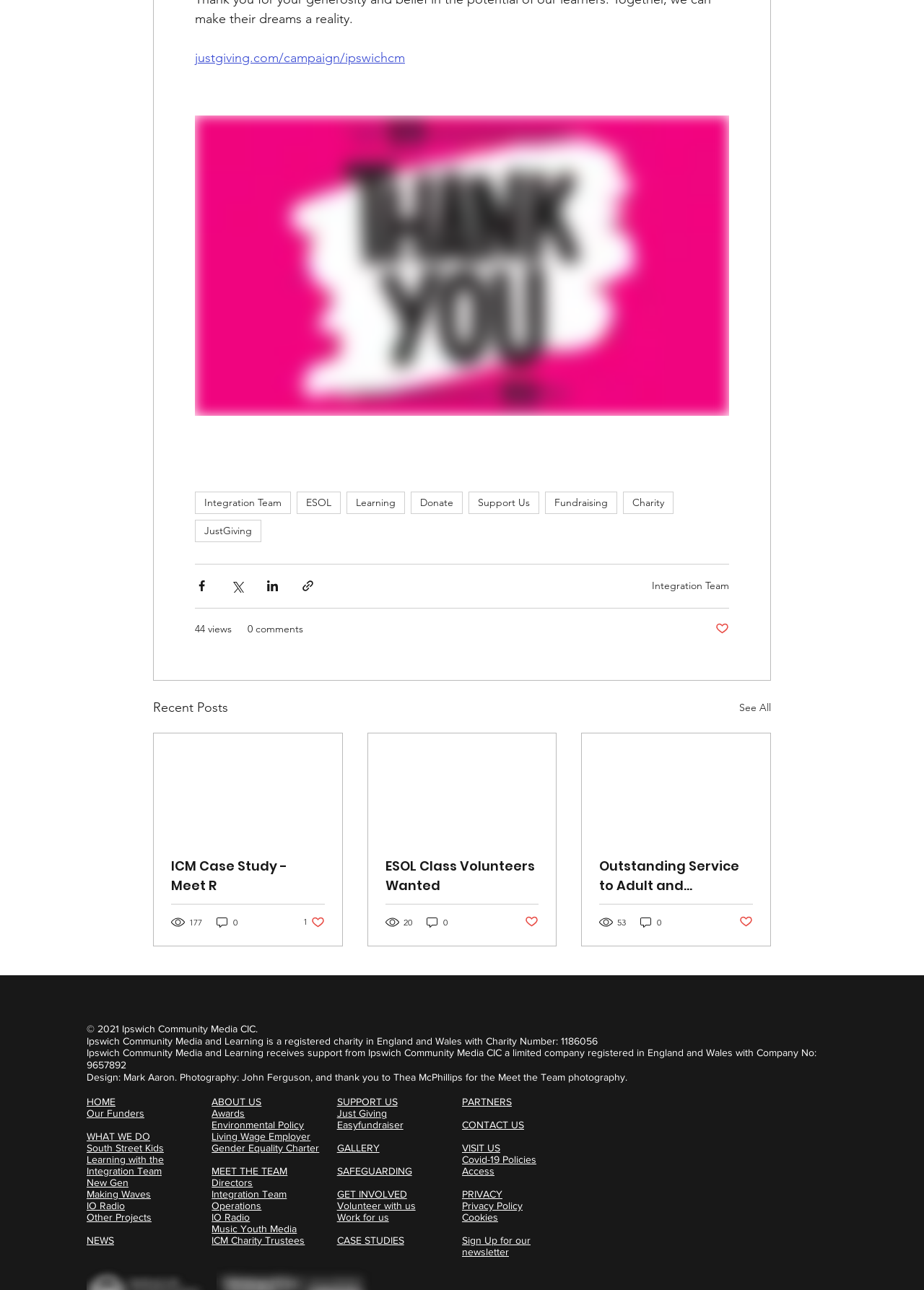Using the element description Living Wage Employer, predict the bounding box coordinates for the UI element. Provide the coordinates in (top-left x, top-left y, bottom-right x, bottom-right y) format with values ranging from 0 to 1.

[0.229, 0.877, 0.336, 0.886]